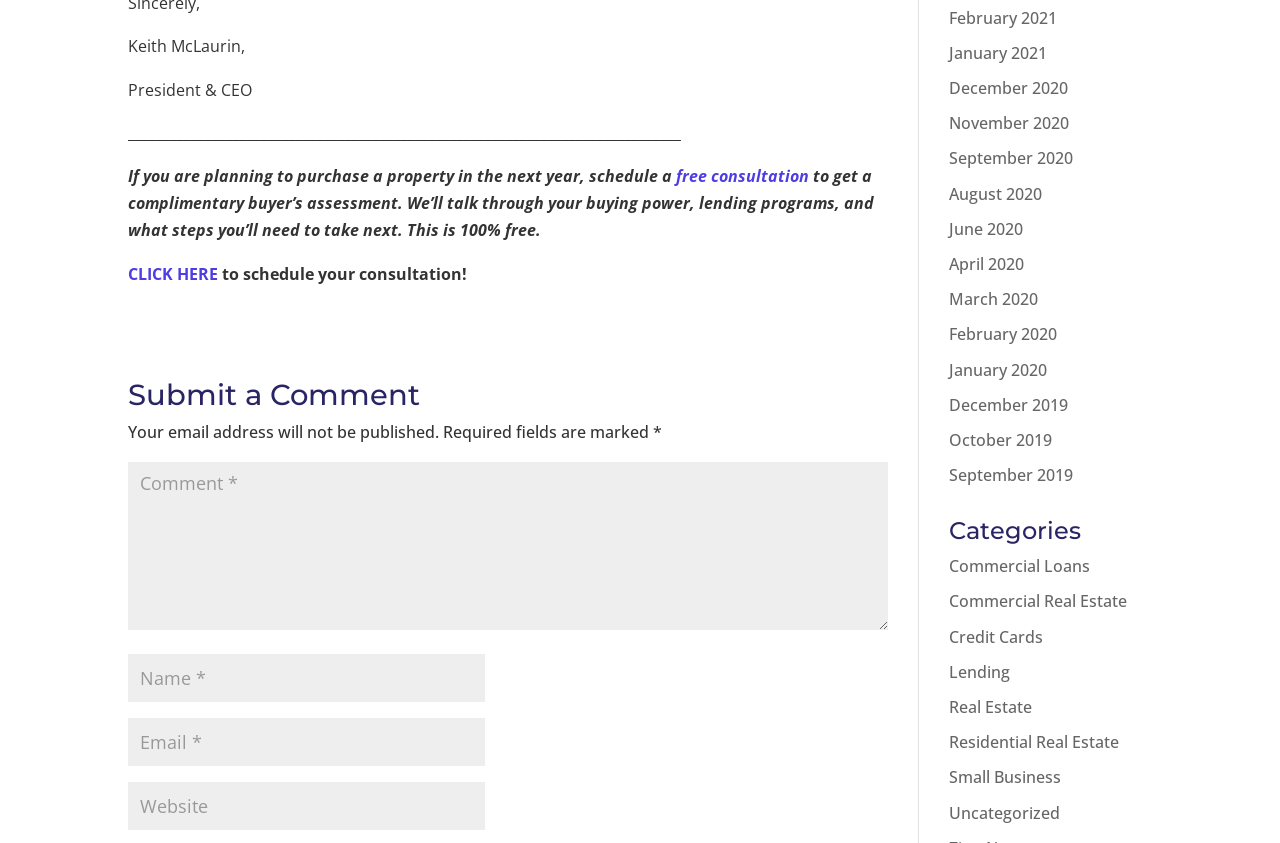Identify the bounding box coordinates for the element you need to click to achieve the following task: "View posts from February 2021". Provide the bounding box coordinates as four float numbers between 0 and 1, in the form [left, top, right, bottom].

[0.741, 0.008, 0.826, 0.034]